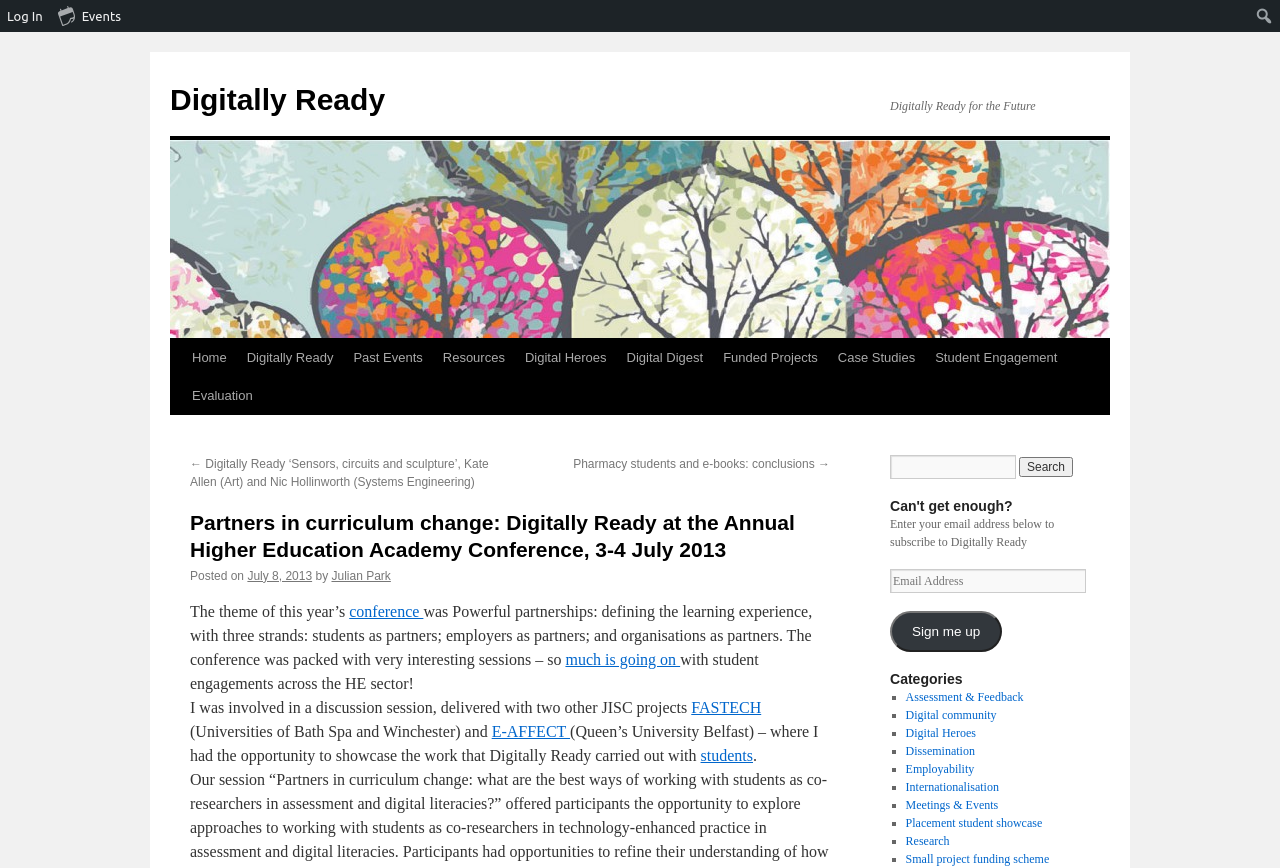Give the bounding box coordinates for the element described by: "E-AFFECT".

[0.384, 0.832, 0.445, 0.852]